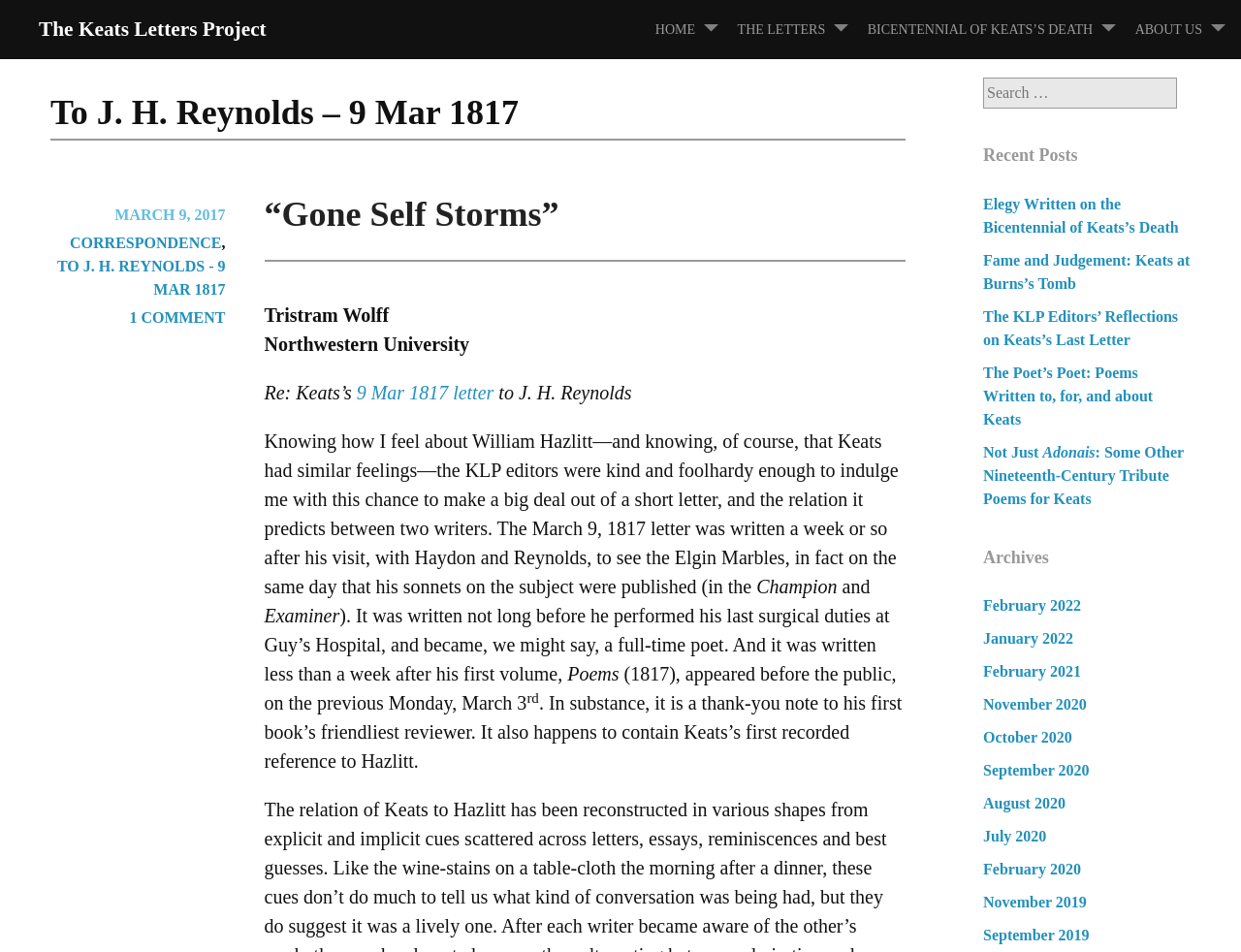What is the name of the author of the article?
Please give a detailed and thorough answer to the question, covering all relevant points.

The name of the author of the article can be found in the static text element, which reads 'Tristram Wolff'.